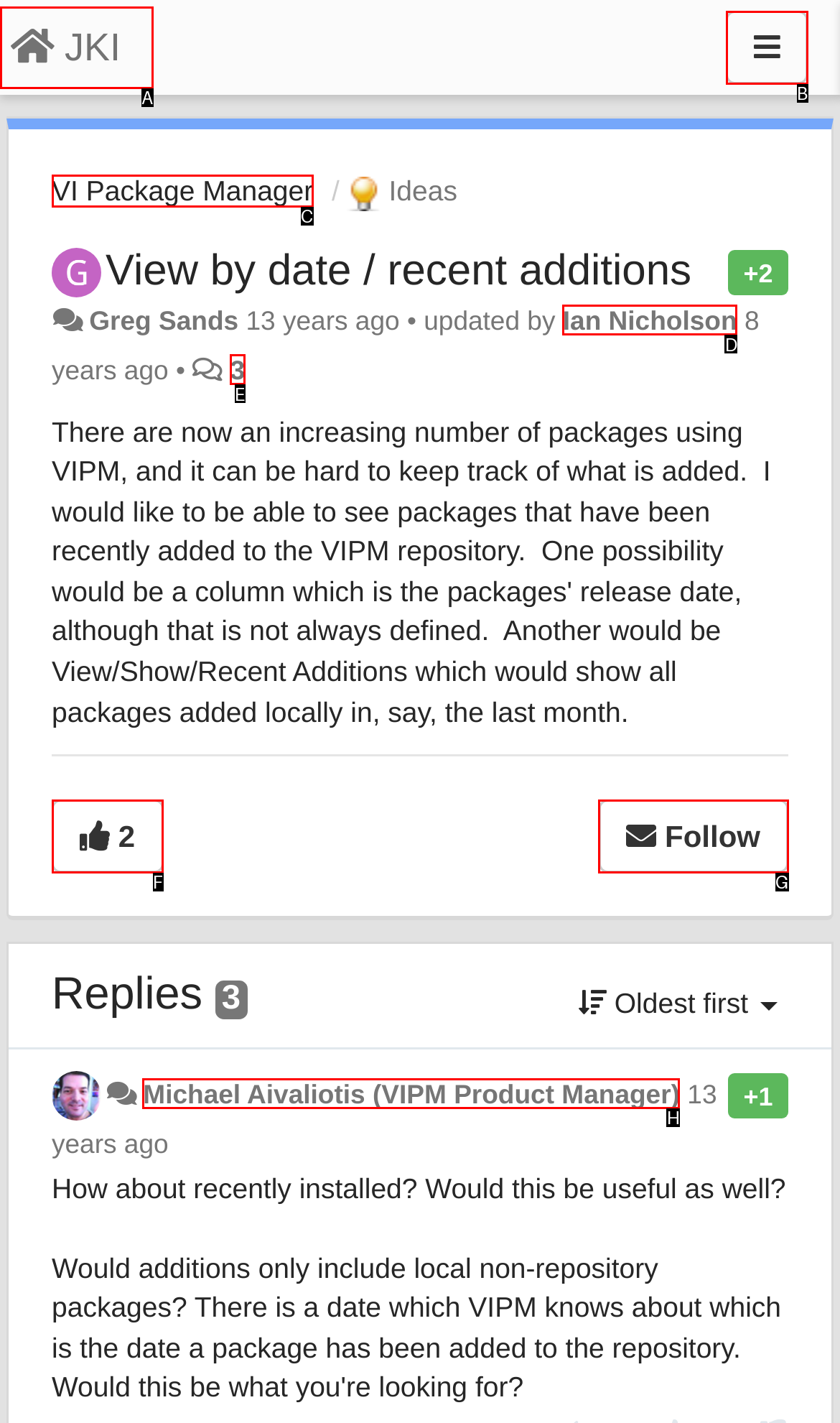Determine the letter of the element to click to accomplish this task: Read the post by 'Michael Aivaliotis'. Respond with the letter.

H